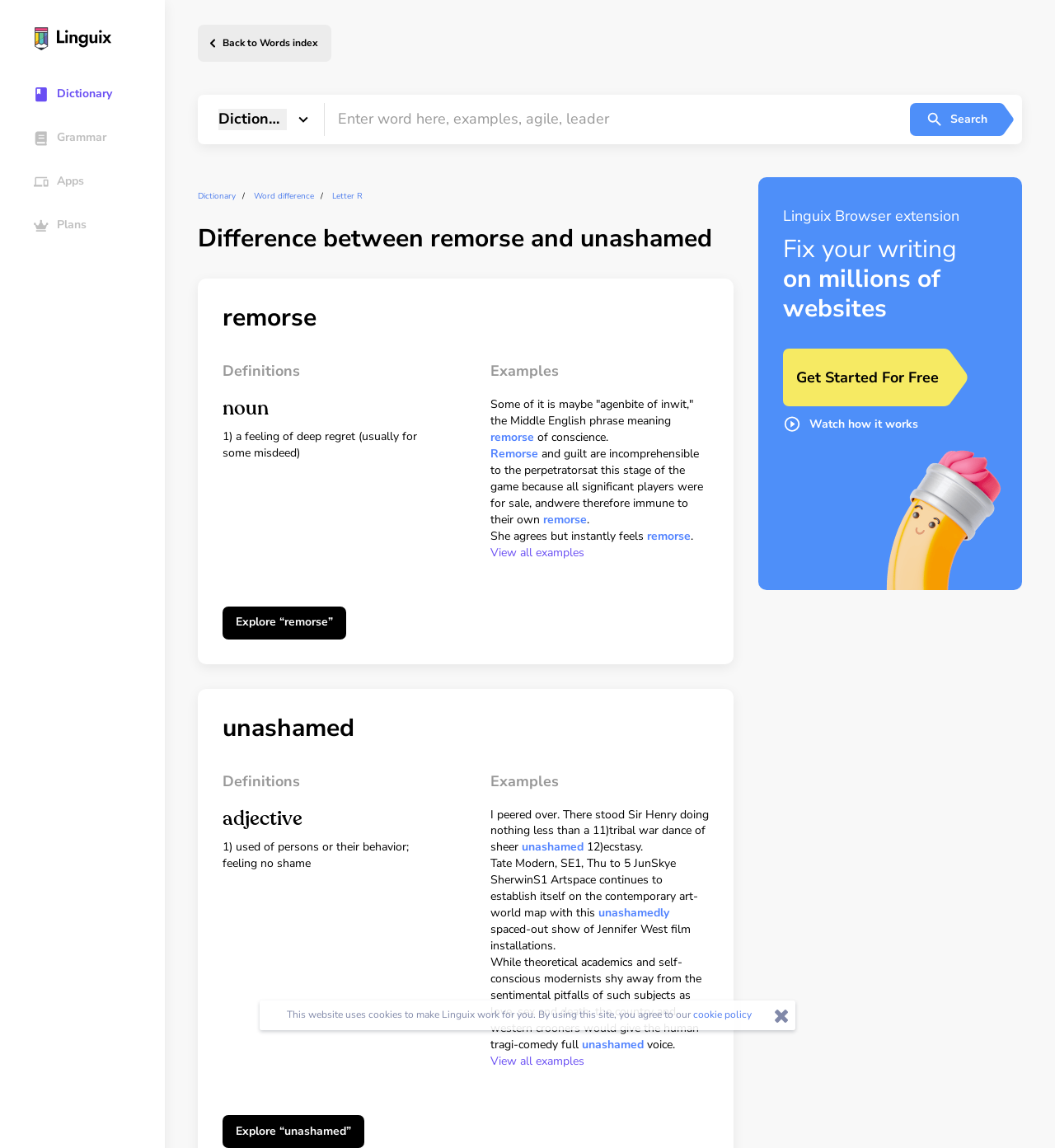Can you extract the headline from the webpage for me?

Difference between remorse and unashamed